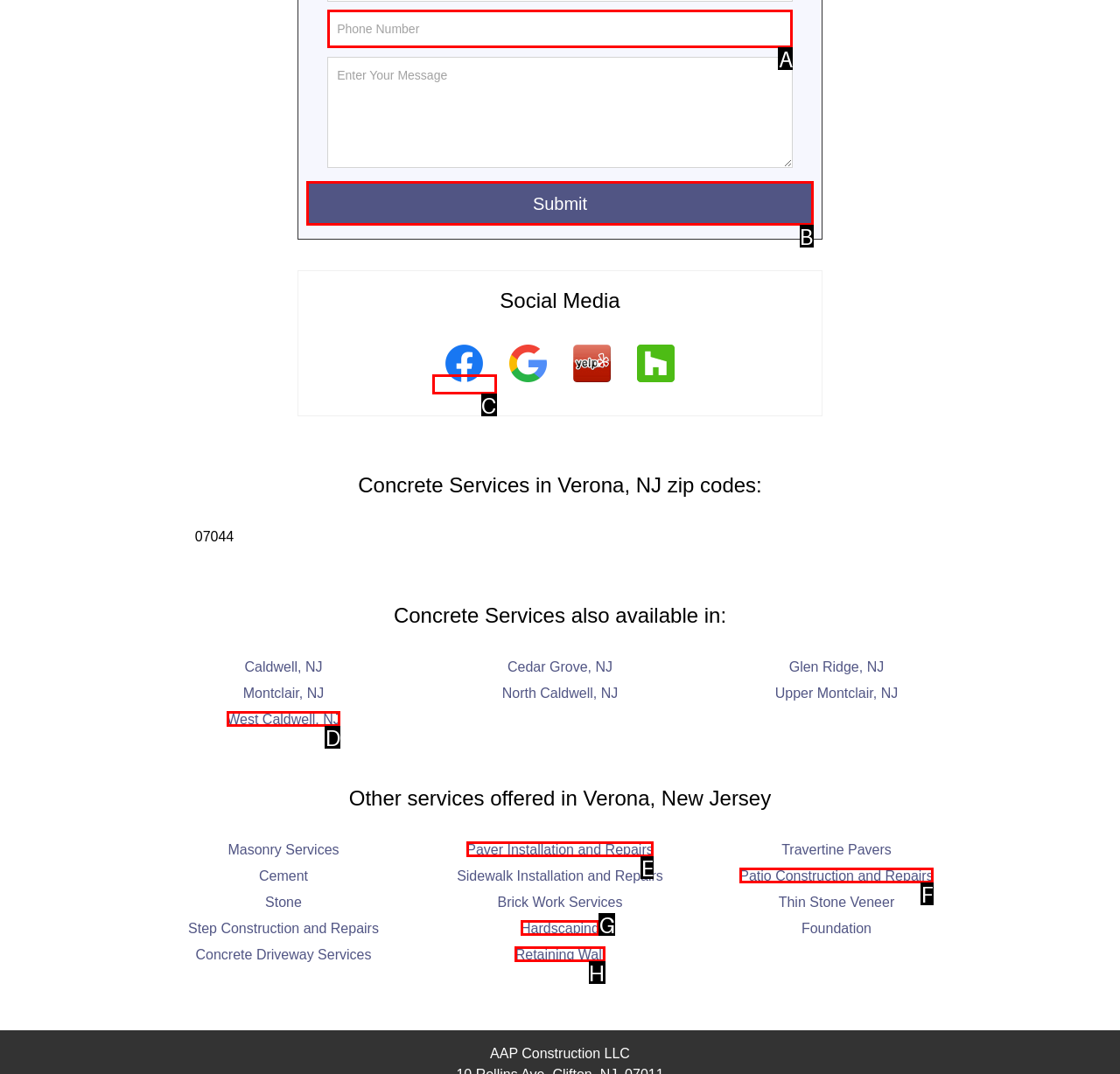Which UI element should be clicked to perform the following task: Submit the form? Answer with the corresponding letter from the choices.

B